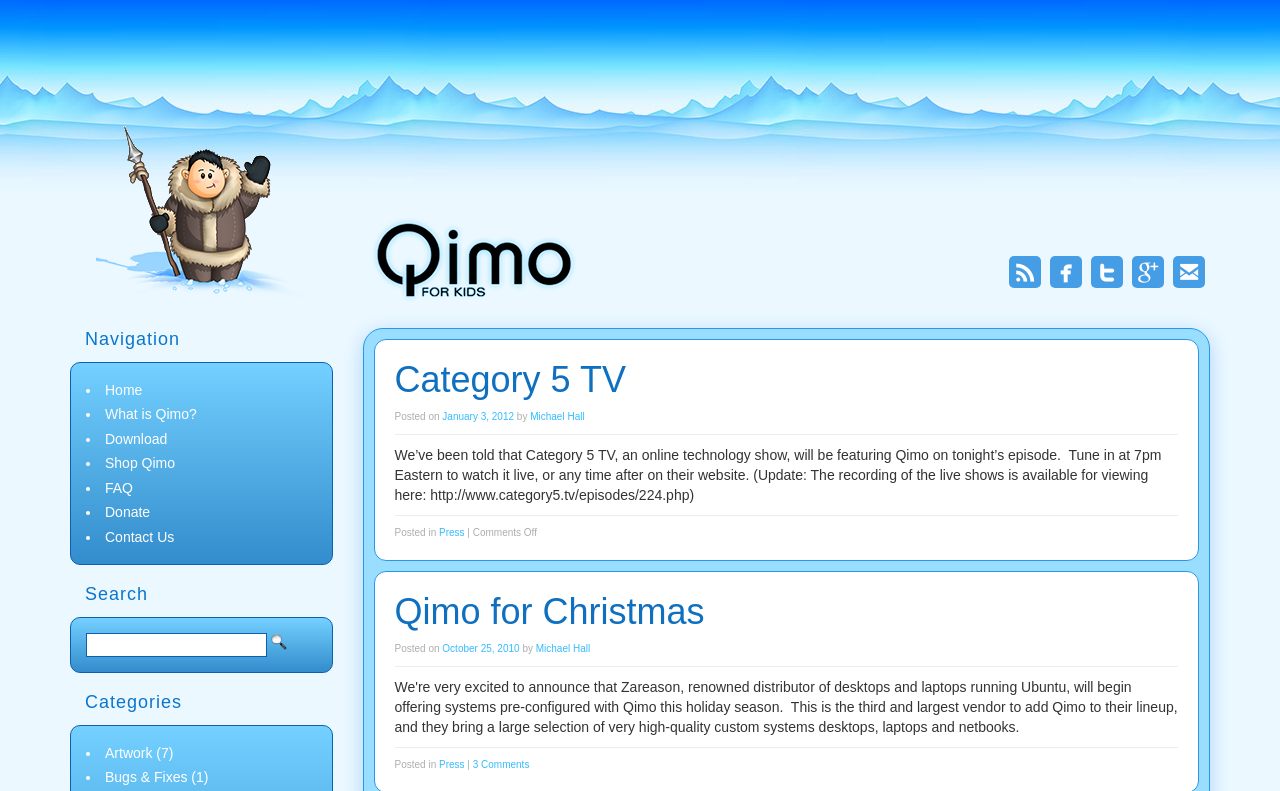Specify the bounding box coordinates of the region I need to click to perform the following instruction: "Click the 'Category 5 TV' link". The coordinates must be four float numbers in the range of 0 to 1, i.e., [left, top, right, bottom].

[0.308, 0.454, 0.489, 0.506]